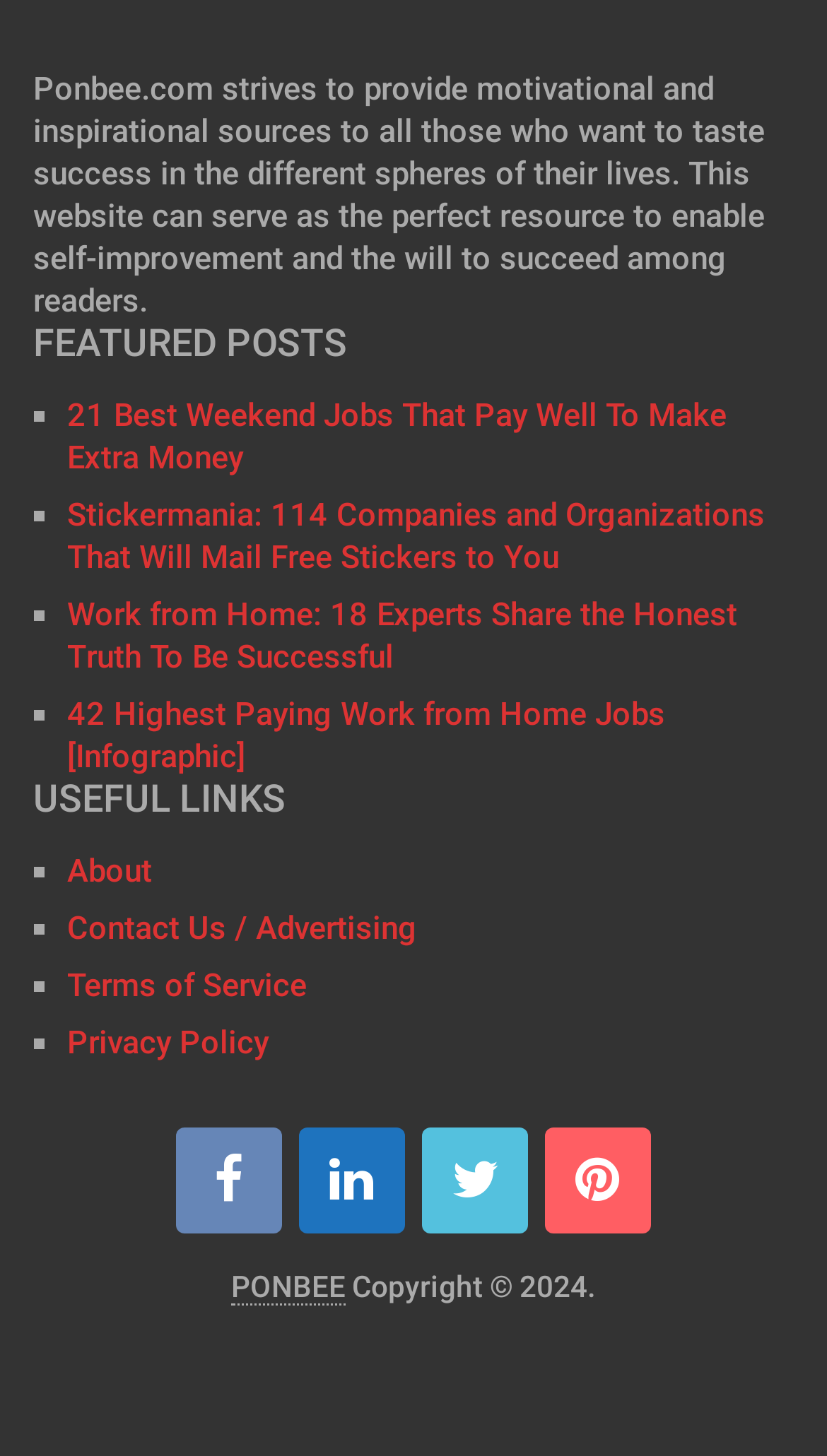How many featured posts are listed?
Answer the question with a single word or phrase by looking at the picture.

4